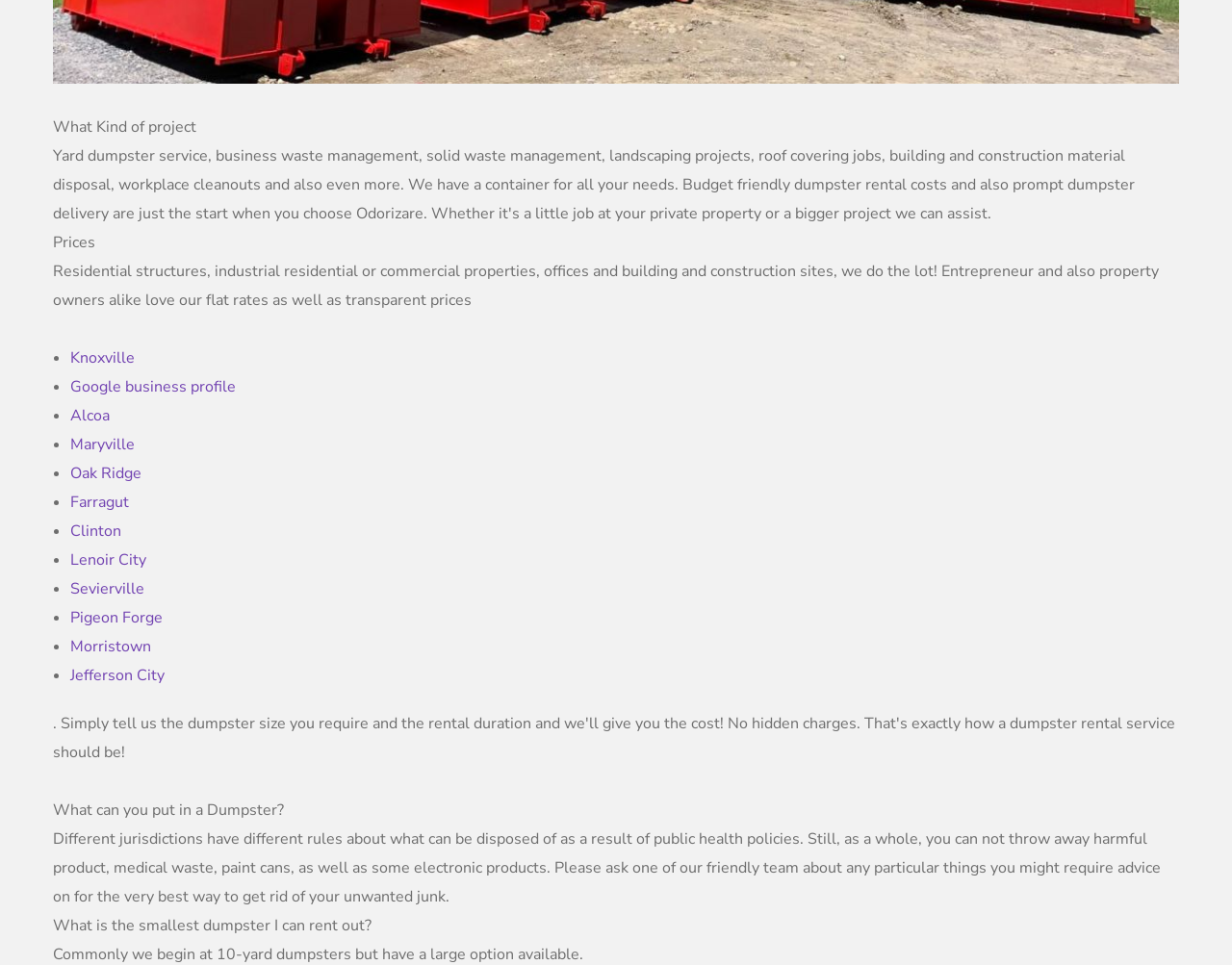What kind of projects do they do?
Please answer the question with a single word or phrase, referencing the image.

Residential, industrial, commercial